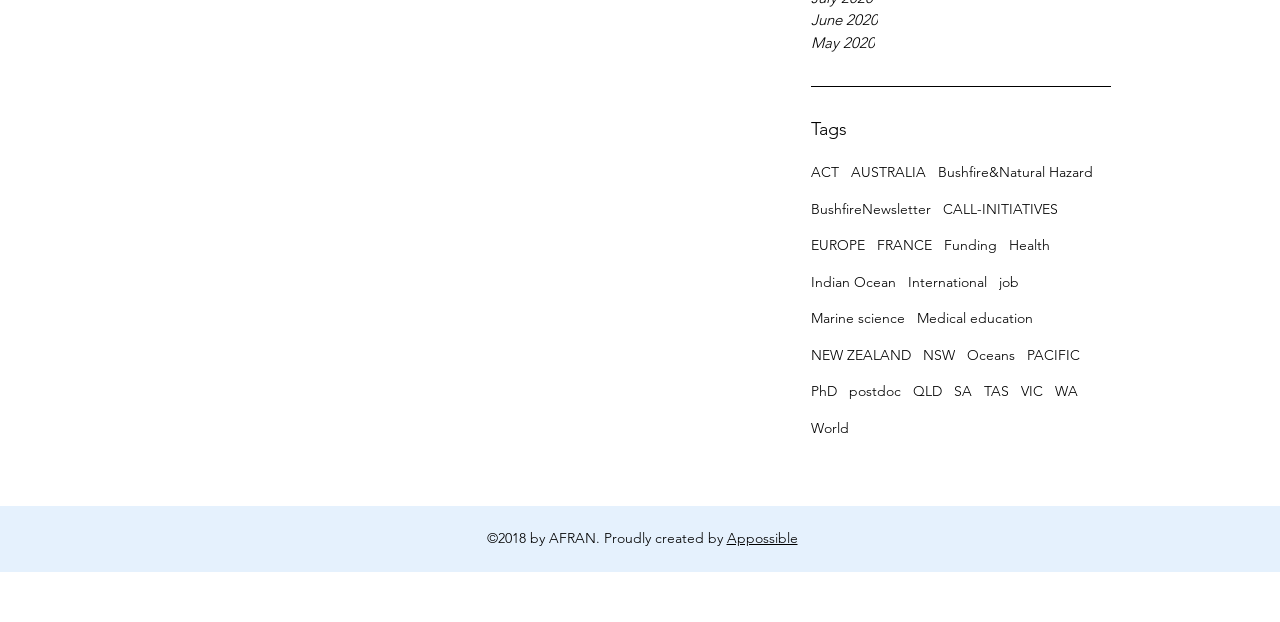What is the name of the company that created the website?
From the image, respond with a single word or phrase.

Appossible